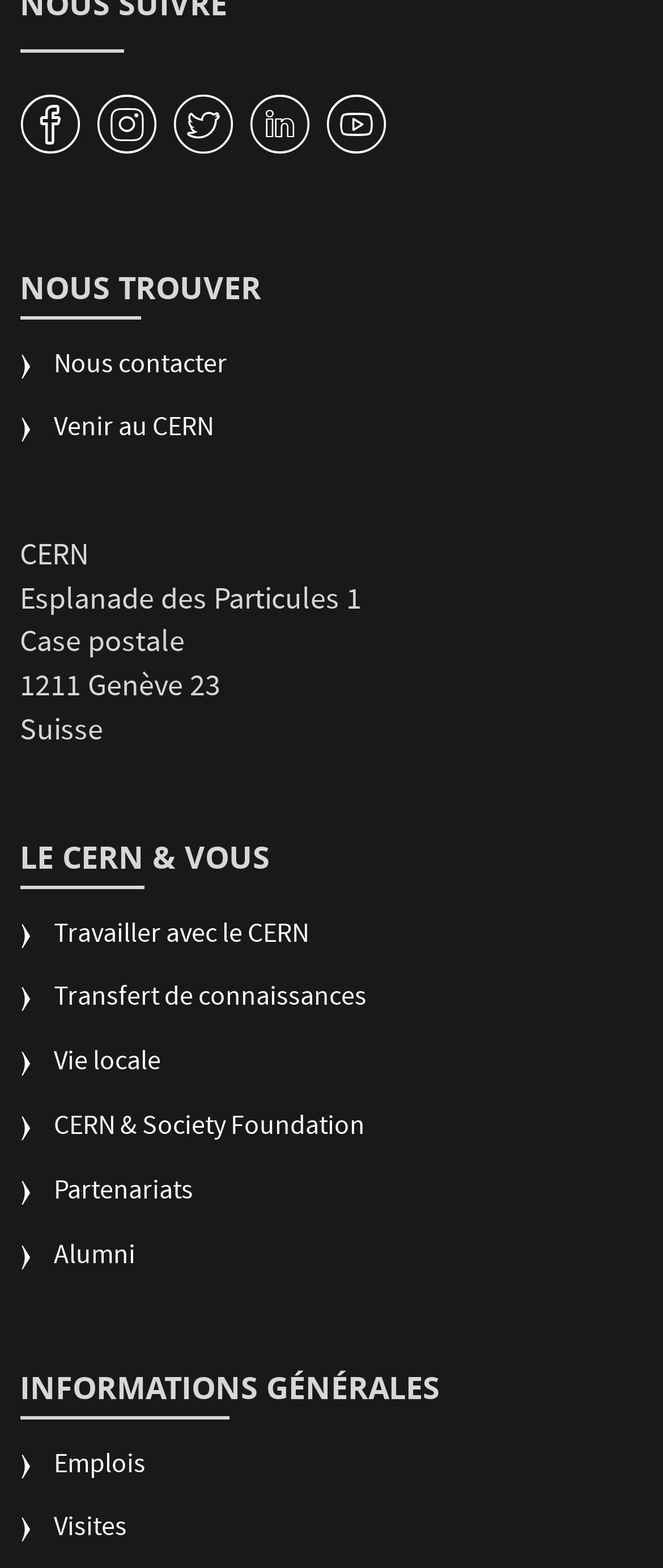What is the address of the CERN?
Please look at the screenshot and answer in one word or a short phrase.

Esplanade des Particules 1, Case postale, 1211 Genève 23, Suisse